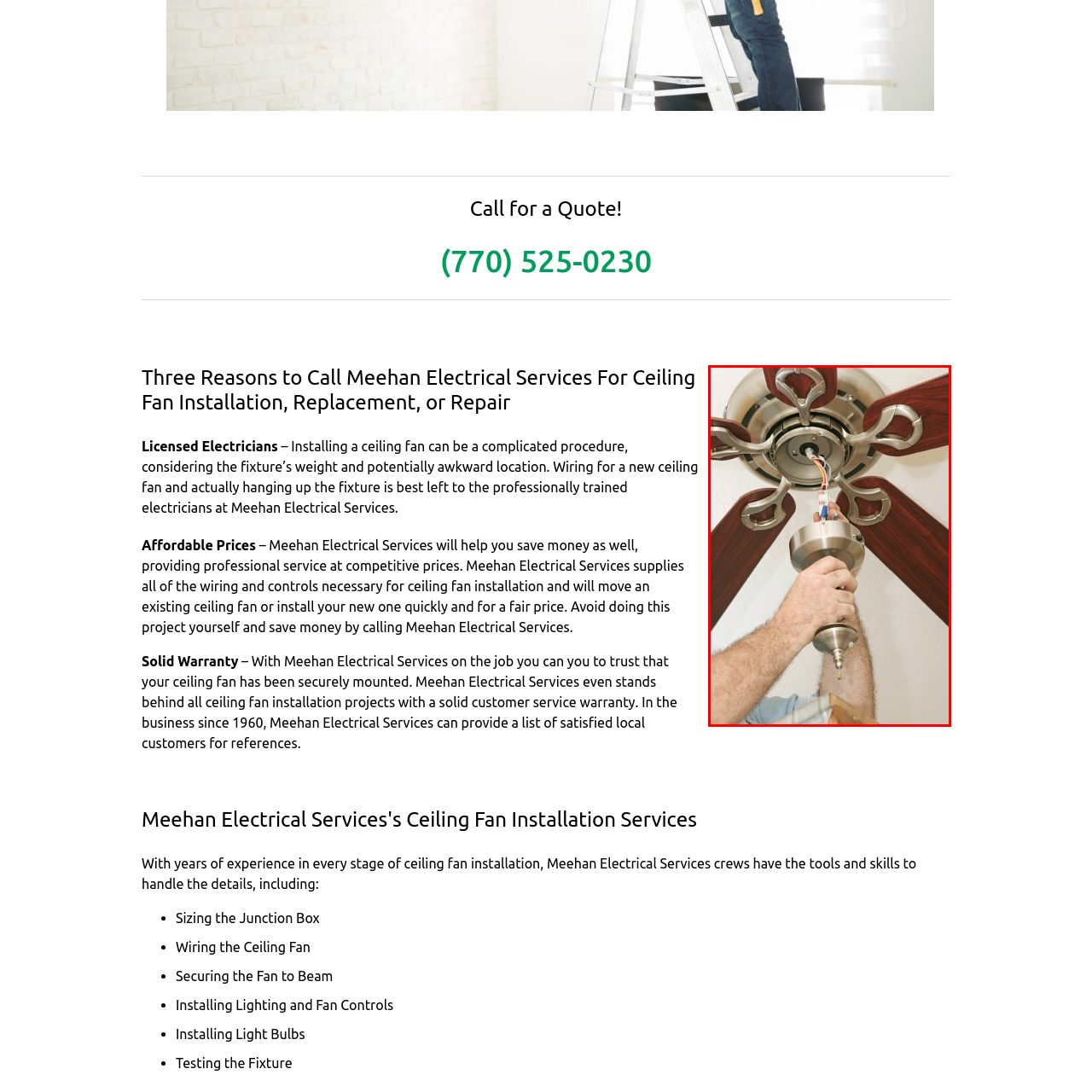View the part of the image marked by the red boundary and provide a one-word or short phrase answer to this question: 
What type of finish do the fan blades have?

Rich wooden